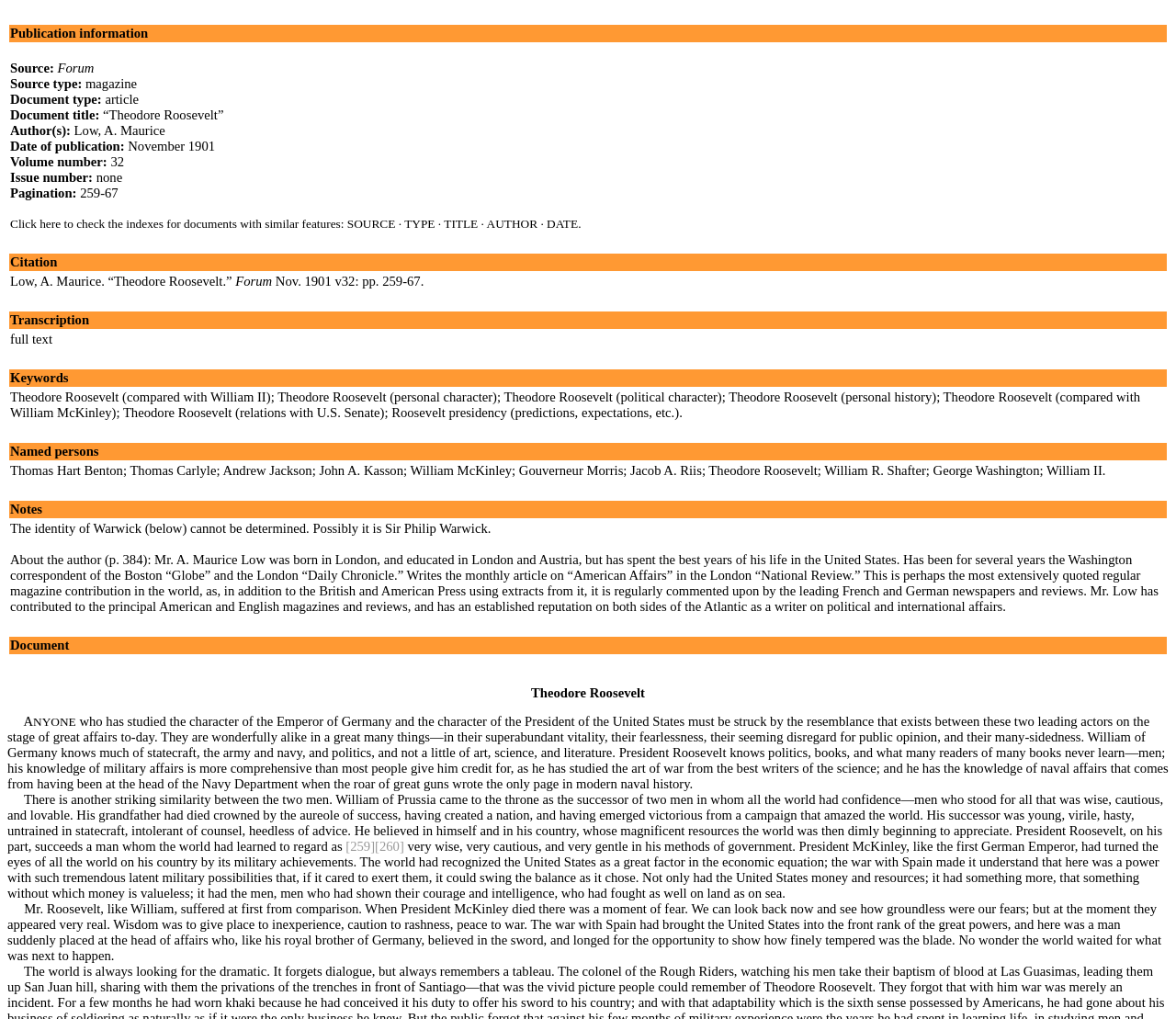Construct a comprehensive description capturing every detail on the webpage.

The webpage is titled "McKinley Assassination Ink: A Documentary History of William McKinley's Assassination" and appears to be a historical document archive. The page is divided into several sections, each containing different types of information related to the assassination of William McKinley and the subsequent presidency of Theodore Roosevelt.

At the top of the page, there is a publication information section that provides details about a specific document, including its source, type, title, author, date of publication, volume number, issue number, and pagination. Below this section, there are several rows of information, each containing a specific category of data, such as citation, transcription, keywords, and named persons.

The keywords section lists several topics related to Theodore Roosevelt, including his personal and political character, his history, and his relationships with other notable figures. The named persons section lists several individuals mentioned in the documents, including Thomas Hart Benton, Andrew Jackson, William McKinley, and George Washington, among others.

Throughout the page, there are several links to other documents or resources, indicated by underlined text. These links are scattered throughout the different sections, providing additional information and context to the topics being discussed. Overall, the webpage appears to be a comprehensive archive of historical documents and information related to the assassination of William McKinley and the presidency of Theodore Roosevelt.